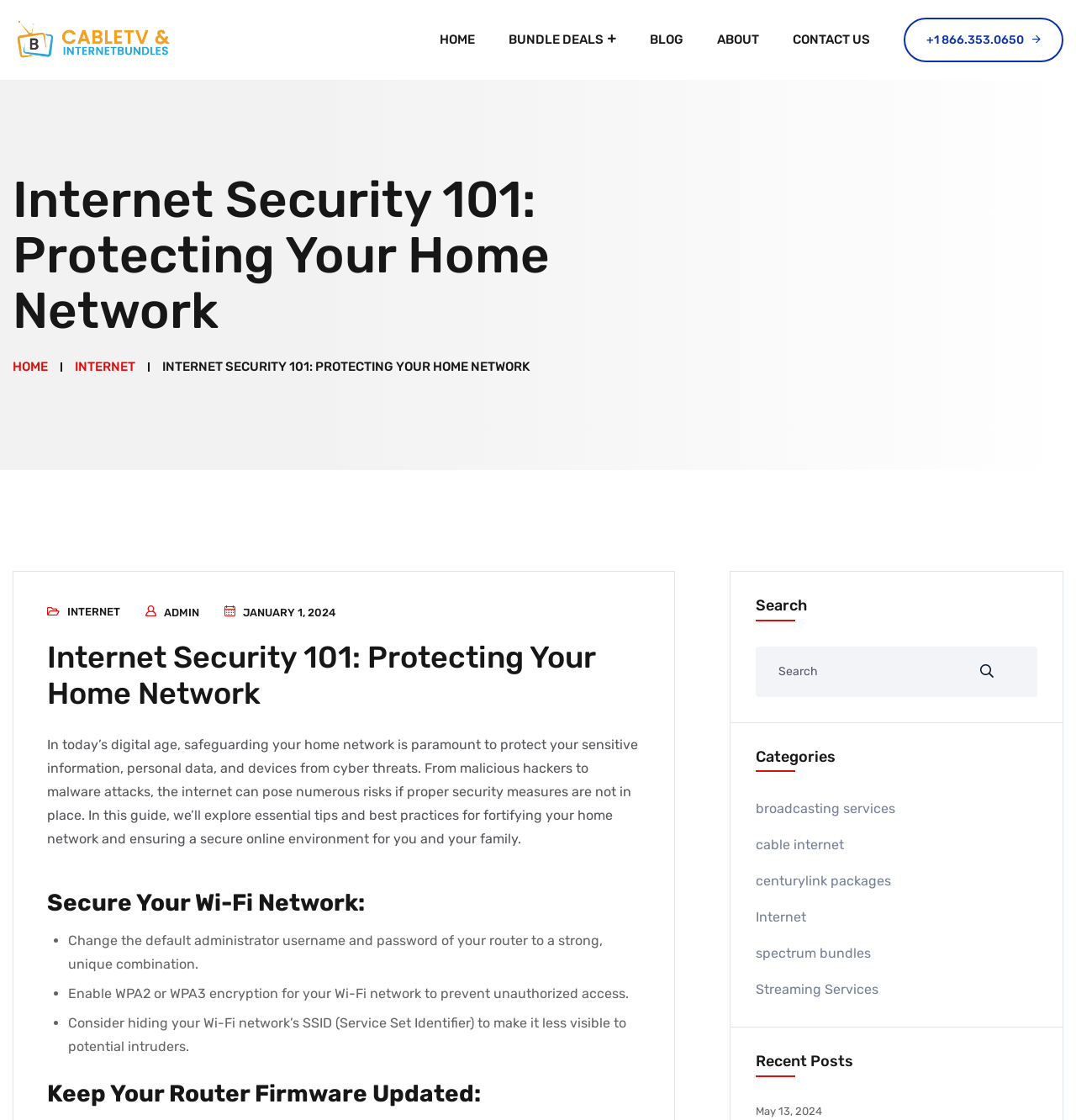What is the purpose of hiding Wi-Fi network's SSID?
Utilize the image to construct a detailed and well-explained answer.

According to the webpage, one of the essential tips for securing Wi-Fi networks is to consider hiding the Wi-Fi network's SSID (Service Set Identifier) to make it less visible to potential intruders, thereby reducing the risk of unauthorized access.